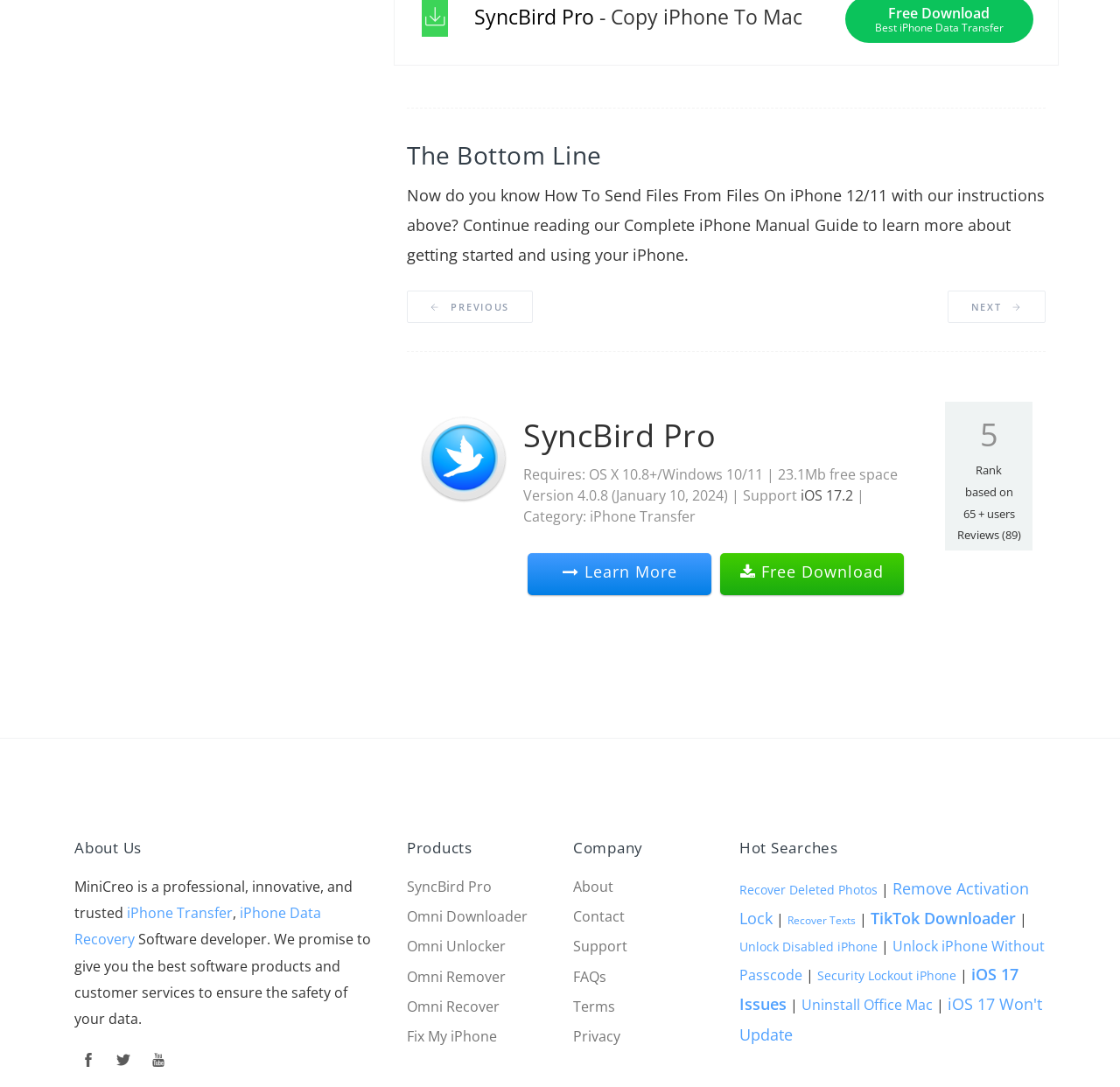Identify the bounding box coordinates of the part that should be clicked to carry out this instruction: "Read reviews about SyncBird Pro".

[0.854, 0.485, 0.911, 0.499]